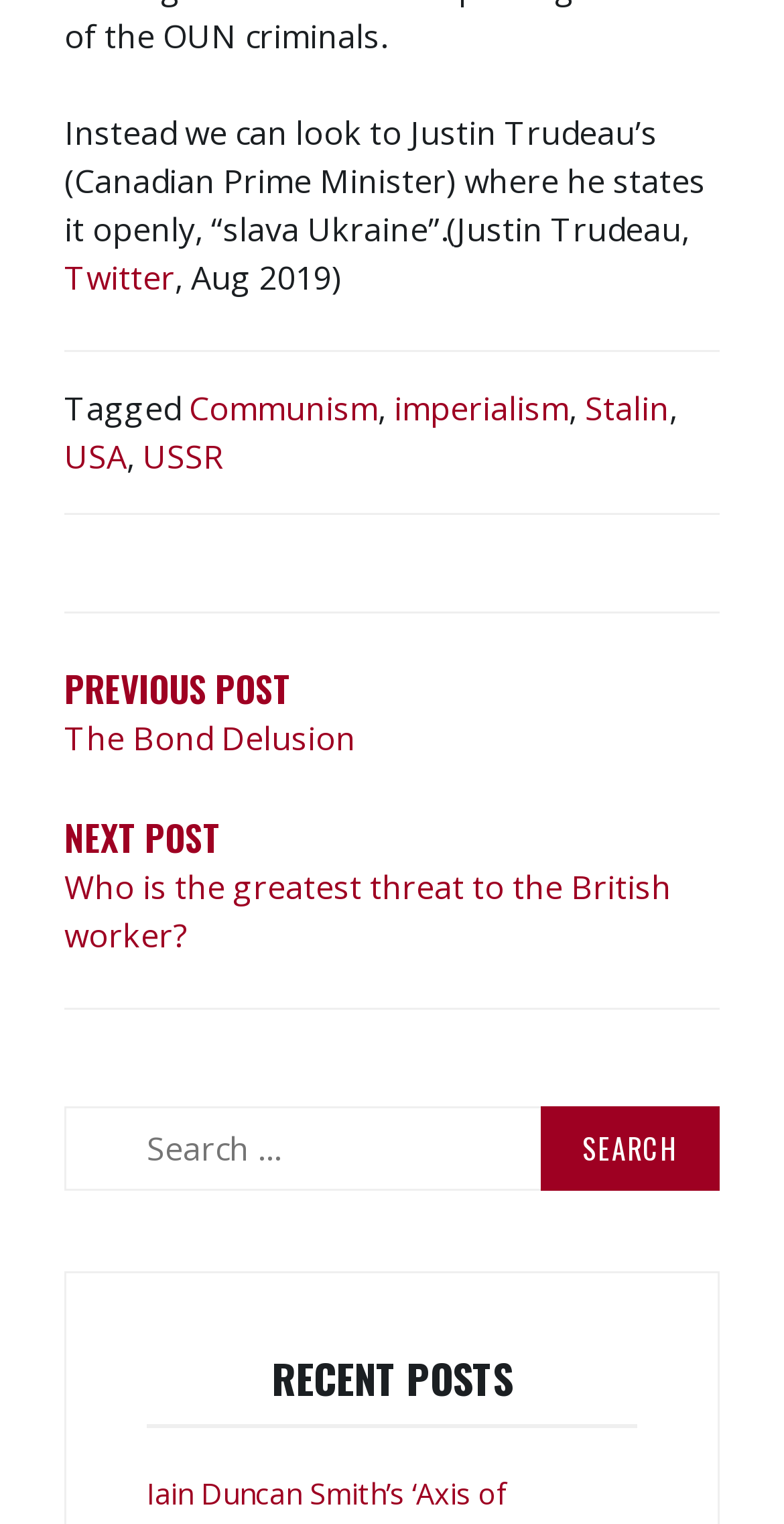What is the name of the Canadian Prime Minister mentioned?
Can you give a detailed and elaborate answer to the question?

The answer can be found in the first StaticText element, which mentions 'Instead we can look to Justin Trudeau’s (Canadian Prime Minister) where he states it openly, “slava Ukraine”.'